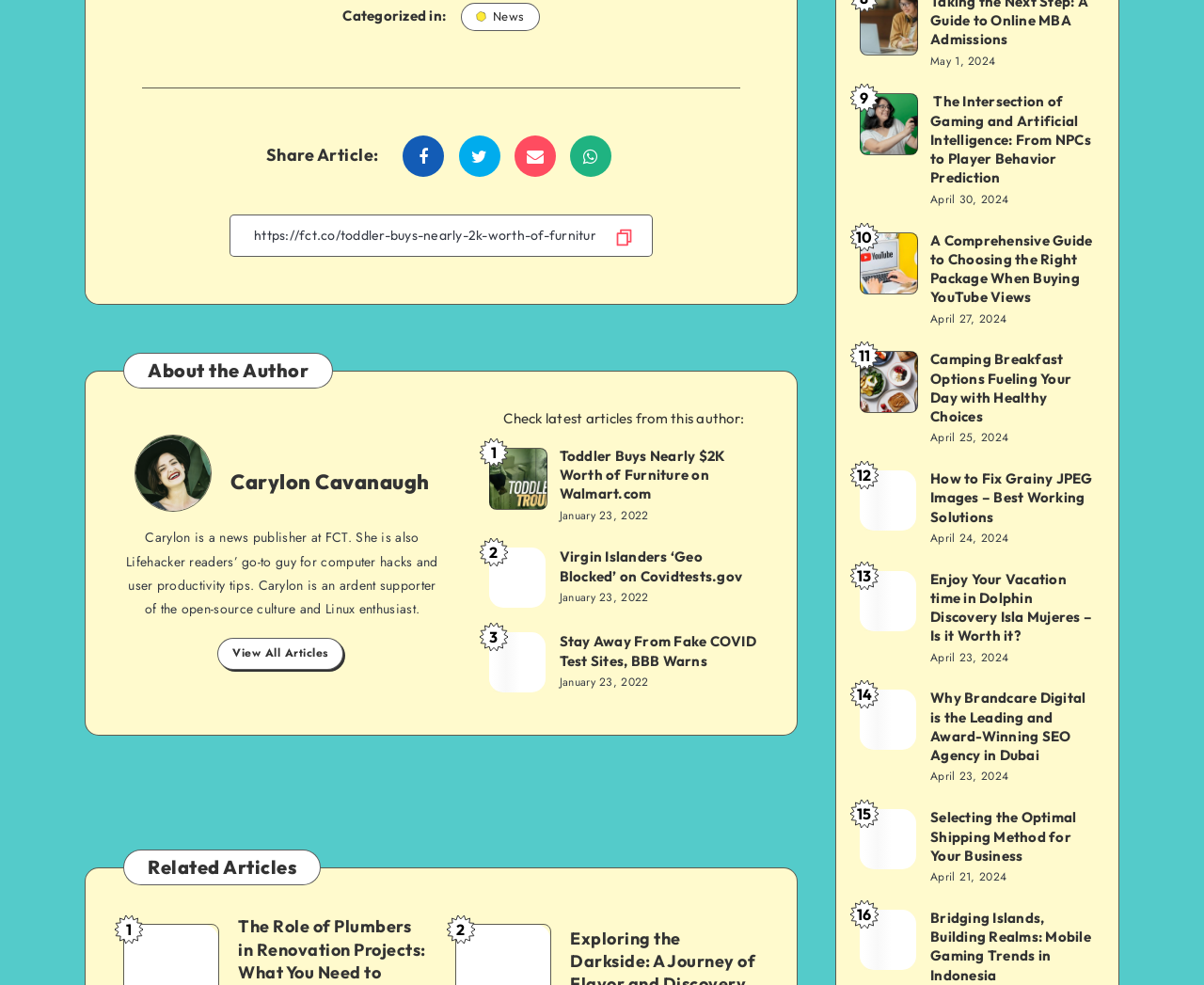What is the author's name?
Based on the image, please offer an in-depth response to the question.

The author's name can be found in the 'About the Author' section, where it is mentioned as 'Carylon Cavanaugh'. This information is also repeated in the links 'Carylon Cavanaugh' and 'Carylon Cavanaugh 1', 'Carylon Cavanaugh 2', 'Carylon Cavanaugh 3'.